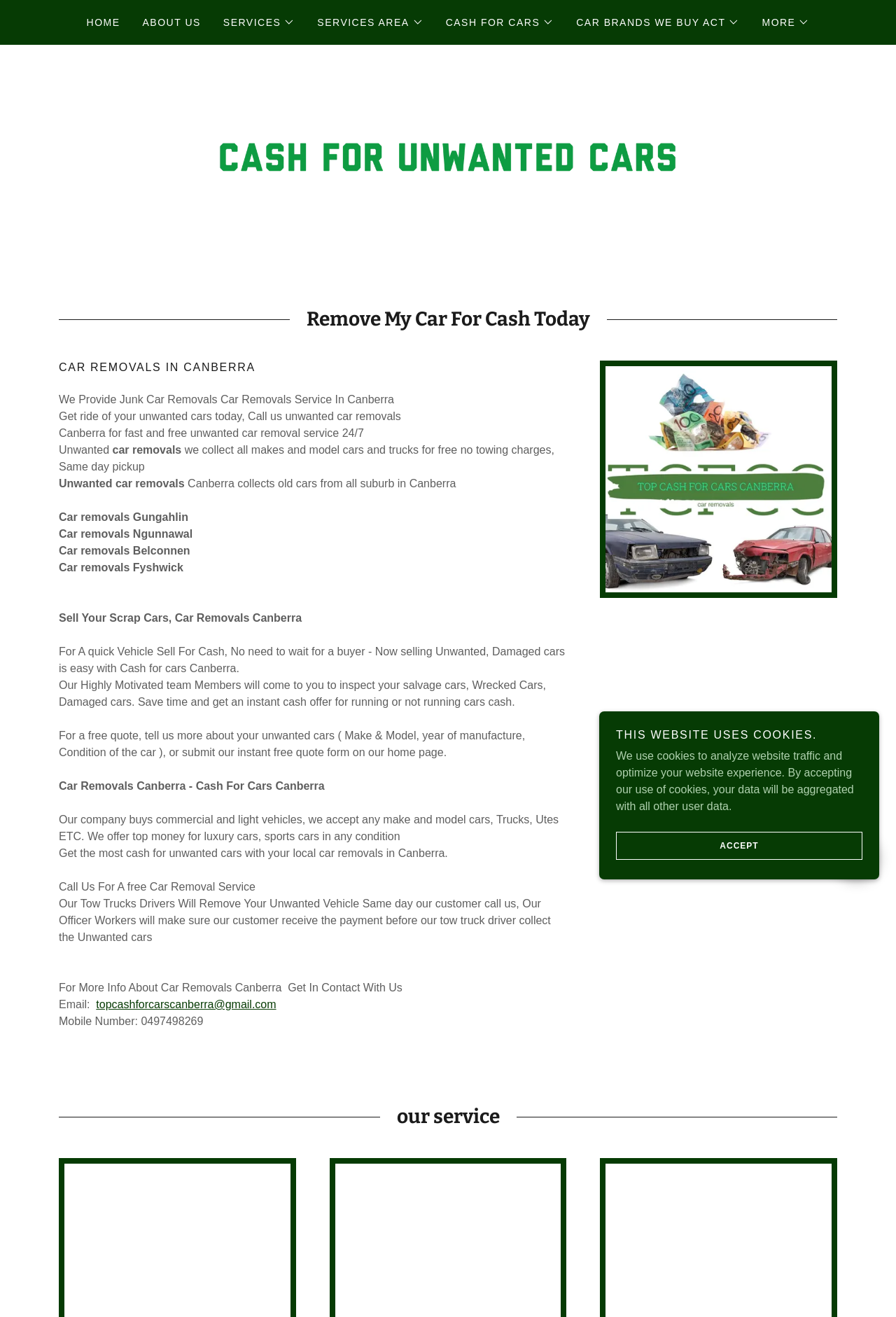Deliver a detailed narrative of the webpage's visual and textual elements.

This webpage is about Cash For Junk Cars, a car removal service in Canberra. At the top, there is a main navigation menu with links to different sections of the website, including "HOME", "ABOUT US", "SERVICES", "CASH FOR CARS", and "MORE". Each of these links has a corresponding image next to it.

Below the navigation menu, there is a heading that reads "Remove My Car For Cash Today" followed by a subheading "CAR REMOVALS IN CANBERRA". The page then describes the car removal service, stating that they provide junk car removals in Canberra and offer fast and free unwanted car removal services 24/7.

The page lists various suburbs in Canberra where the car removal service is available, including Gungahlin, Ngunnawal, Belconnen, and Fyshwick. It also mentions that they collect old cars from all suburbs in Canberra.

Further down the page, there is a section that explains how to sell scrap cars and get a quick cash offer. It states that their team will come to inspect the car and provide an instant cash offer. The page also provides a free quote form and mentions that they accept any make and model of cars, trucks, and utes.

At the bottom of the page, there is a section with contact information, including an email address and mobile number. There is also a notice that the website uses cookies to analyze website traffic and optimize the user experience.

Throughout the page, there are several images, including a logo for "Car Removal Canberra" and a cookie policy notice. The overall layout of the page is organized, with clear headings and concise text.